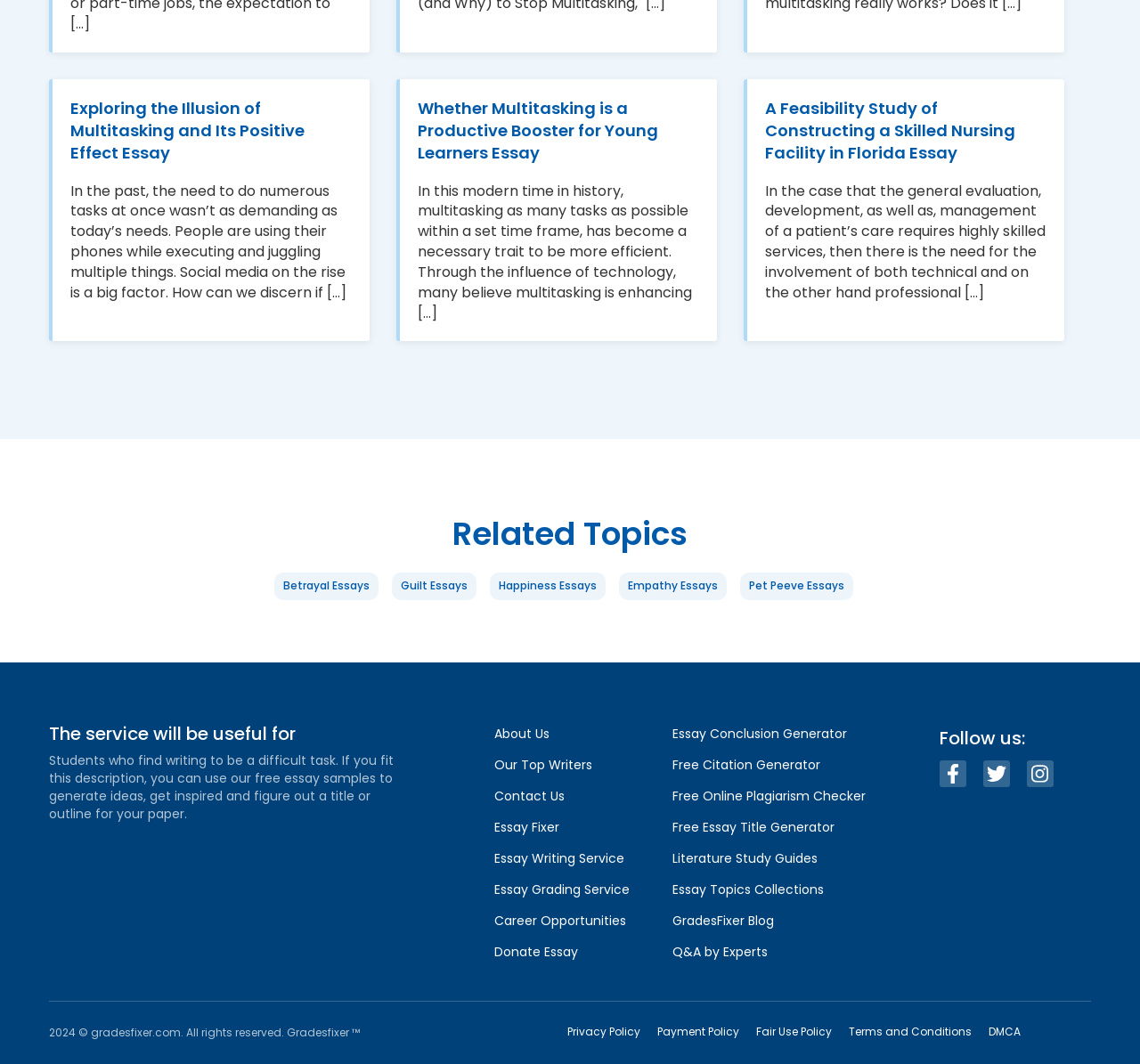Please give a one-word or short phrase response to the following question: 
What is the name of the website?

GradesFixer